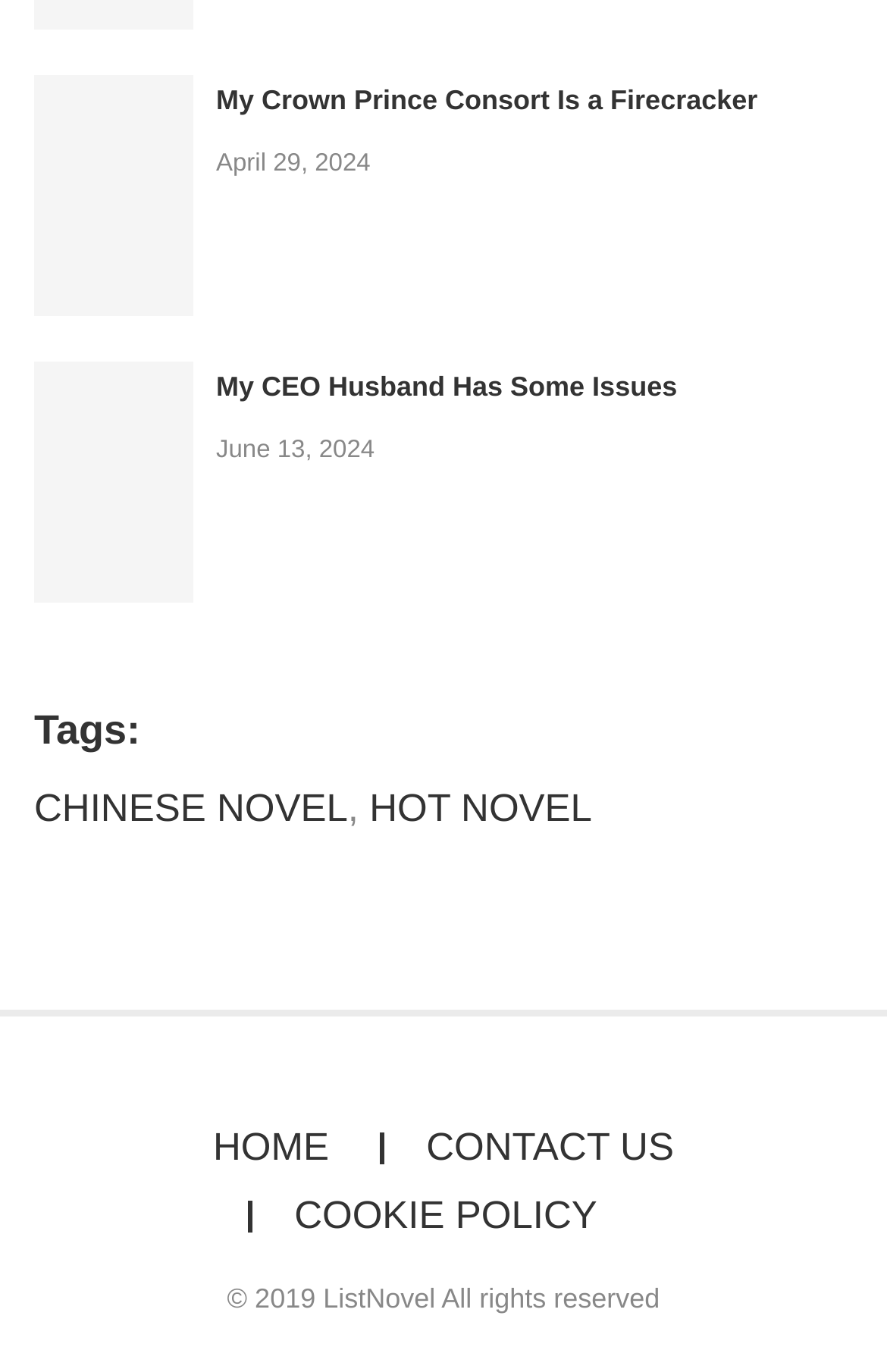Bounding box coordinates should be in the format (top-left x, top-left y, bottom-right x, bottom-right y) and all values should be floating point numbers between 0 and 1. Determine the bounding box coordinate for the UI element described as: COOKIE POLICY

[0.332, 0.869, 0.673, 0.901]